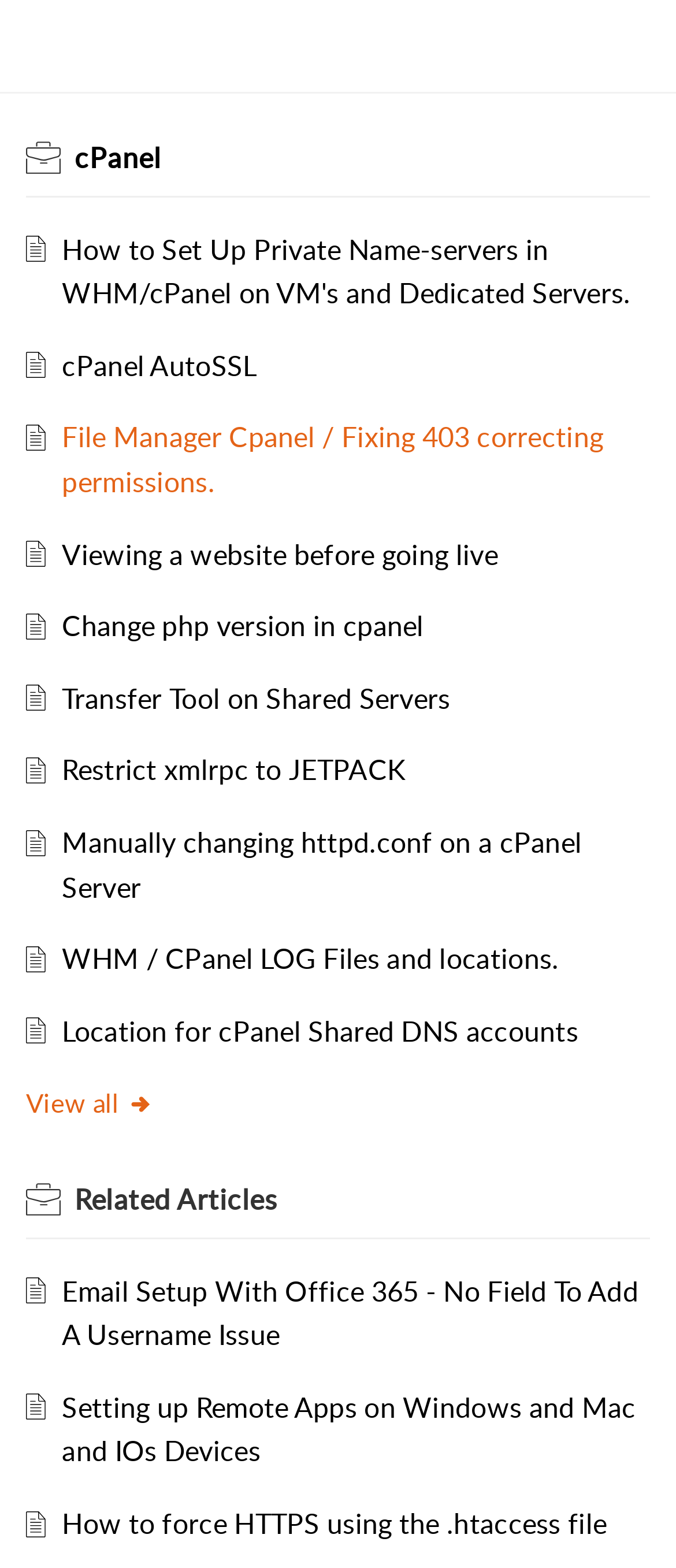How many links are there in the main section of the webpage?
Could you answer the question with a detailed and thorough explanation?

By counting the links in the main section of the webpage, I found that there are 10 links, each with a descriptive text and a bounding box coordinate that suggests their position on the page.